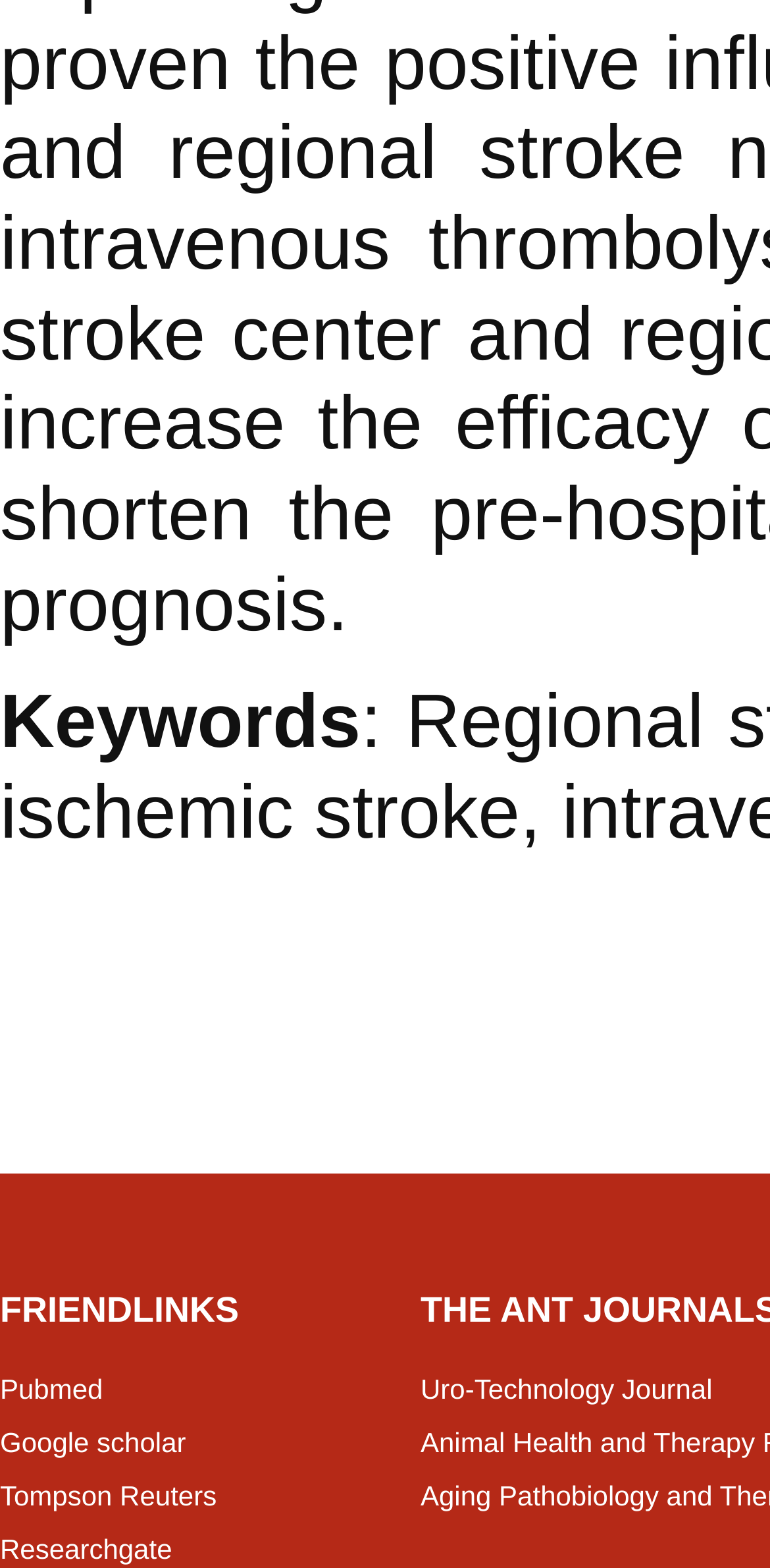Please provide a detailed answer to the question below by examining the image:
What is the second link below the 'FRIENDLINKS' heading?

The second link below the 'FRIENDLINKS' heading is 'Google scholar' which is located at the middle of the page with a bounding box coordinate of [0.0, 0.91, 0.241, 0.93].